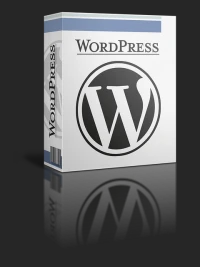What shape is the WordPress logo emblem?
Please respond to the question with a detailed and well-explained answer.

The caption states that the iconic 'W' from the WordPress logo is showcased in a 'bold, circular emblem', implying that the emblem is circular in shape.